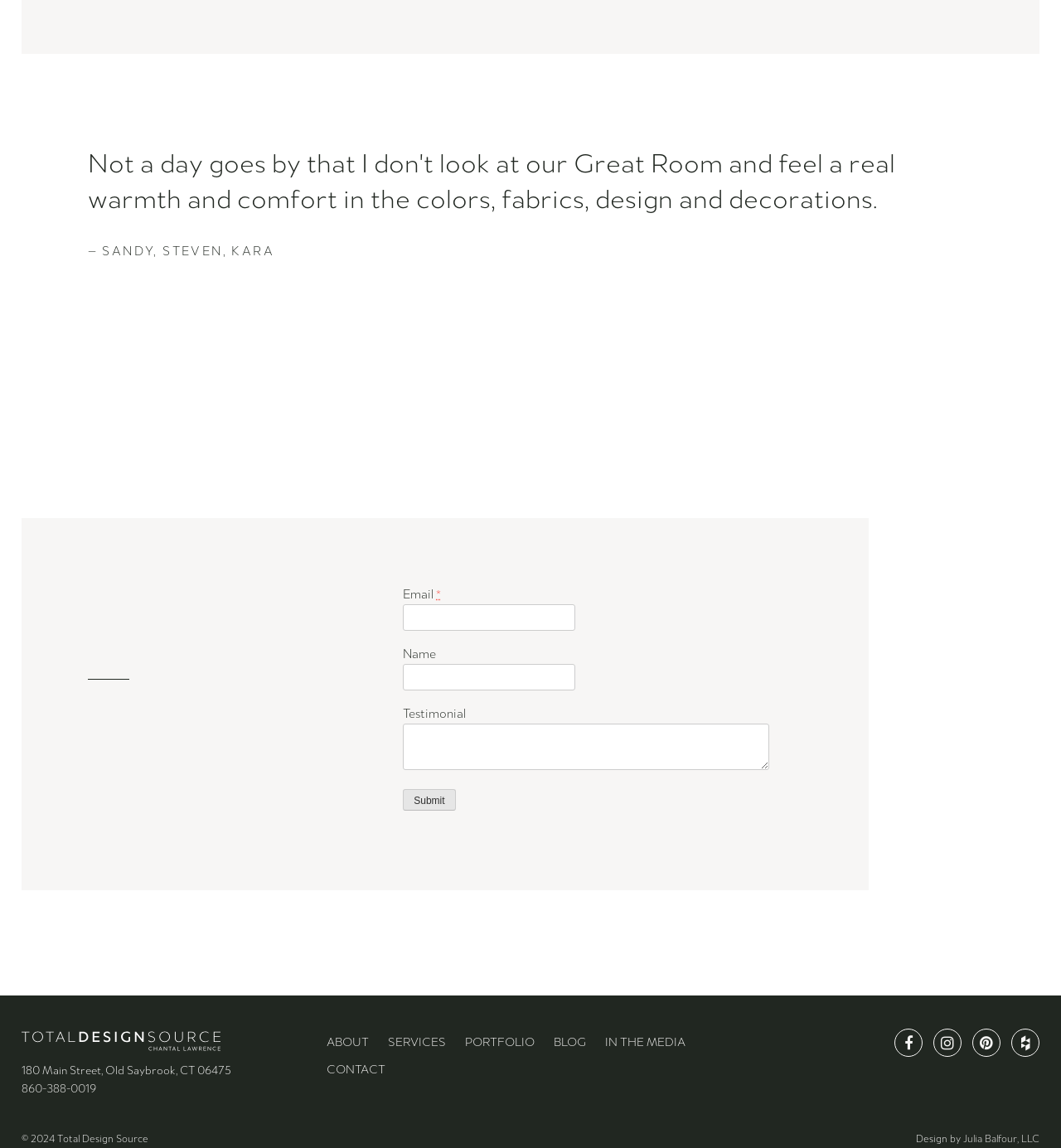Please mark the bounding box coordinates of the area that should be clicked to carry out the instruction: "Click on the Facebook link".

[0.843, 0.896, 0.87, 0.921]